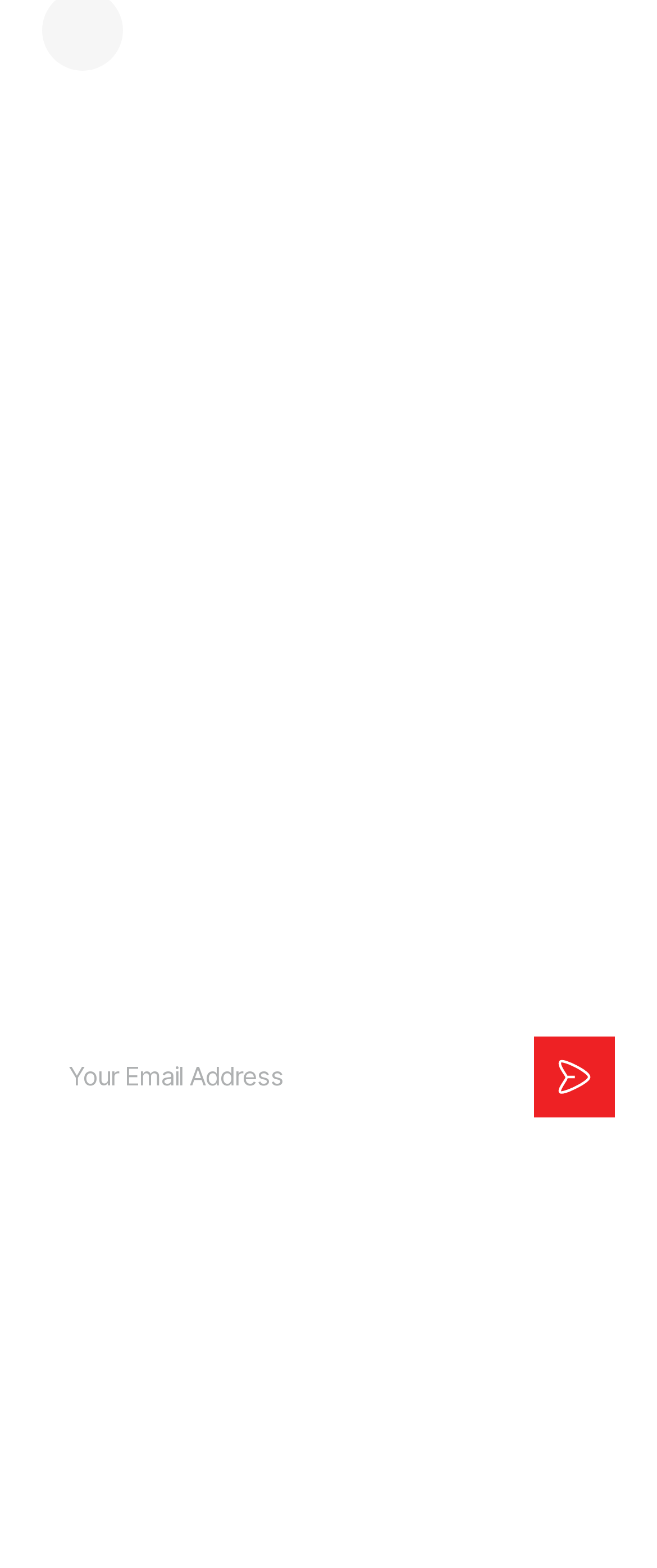Find the bounding box coordinates for the area you need to click to carry out the instruction: "Read about who we are". The coordinates should be four float numbers between 0 and 1, indicated as [left, top, right, bottom].

[0.526, 0.392, 0.744, 0.416]